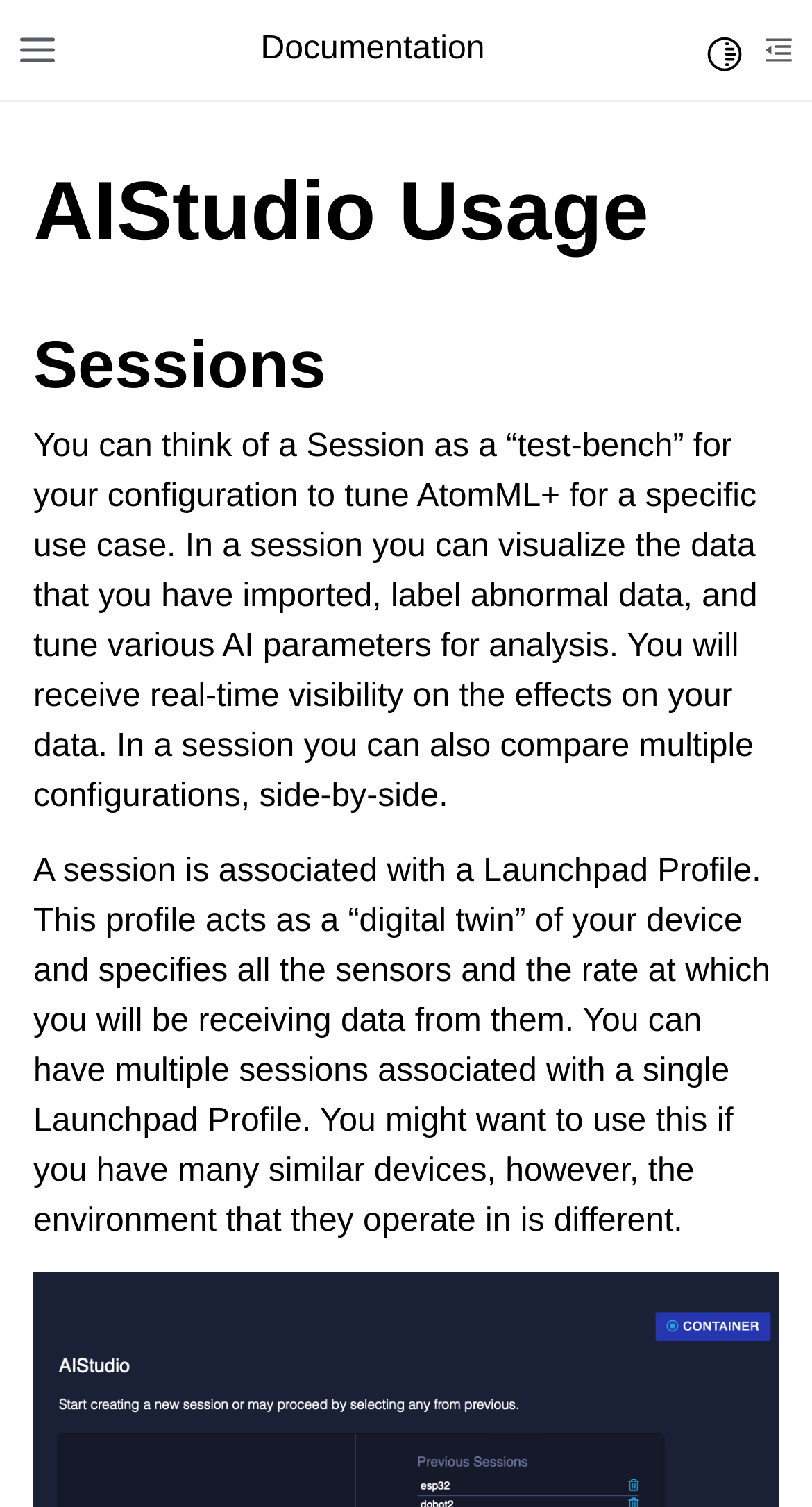What is a Session in AIStudio?
Please analyze the image and answer the question with as much detail as possible.

Based on the webpage, a Session is described as a 'test-bench' for your configuration to tune AtomML+ for a specific use case. This is mentioned in the paragraph that explains what a Session is.